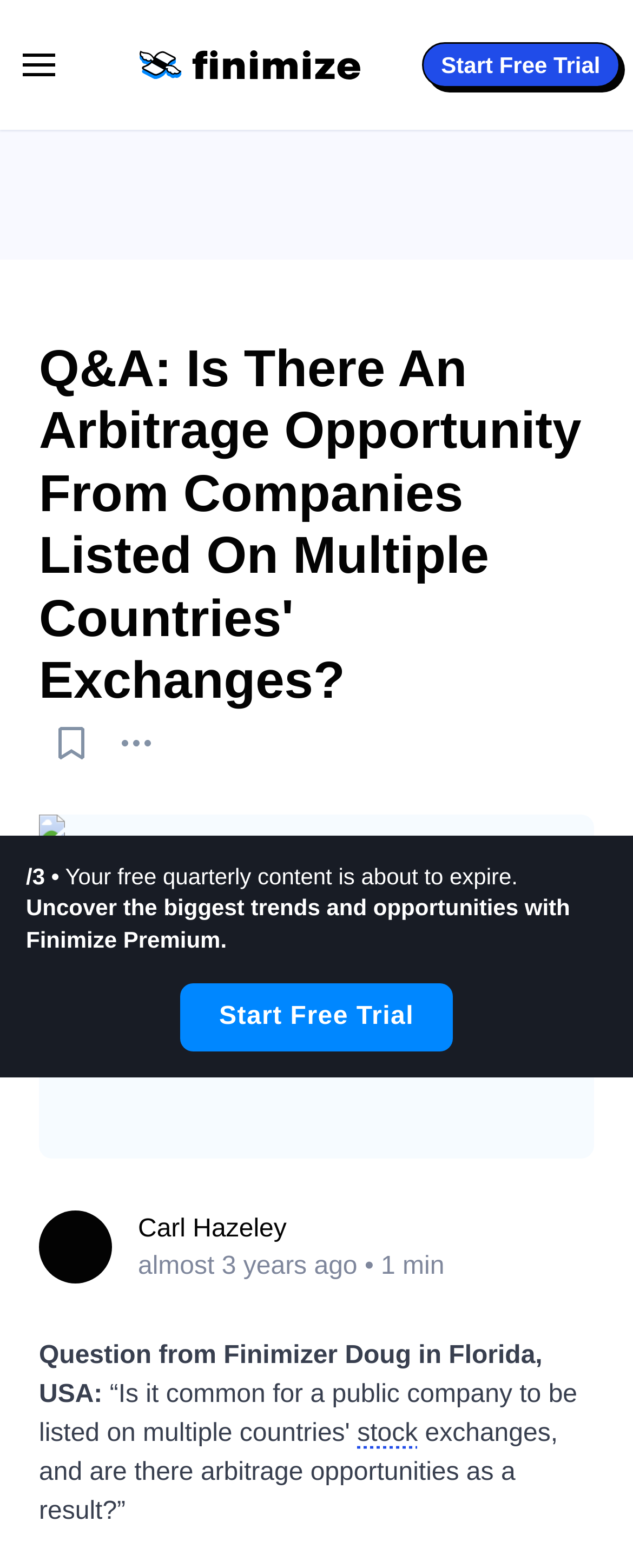What is the name of the website?
Please use the visual content to give a single word or phrase answer.

Finimize